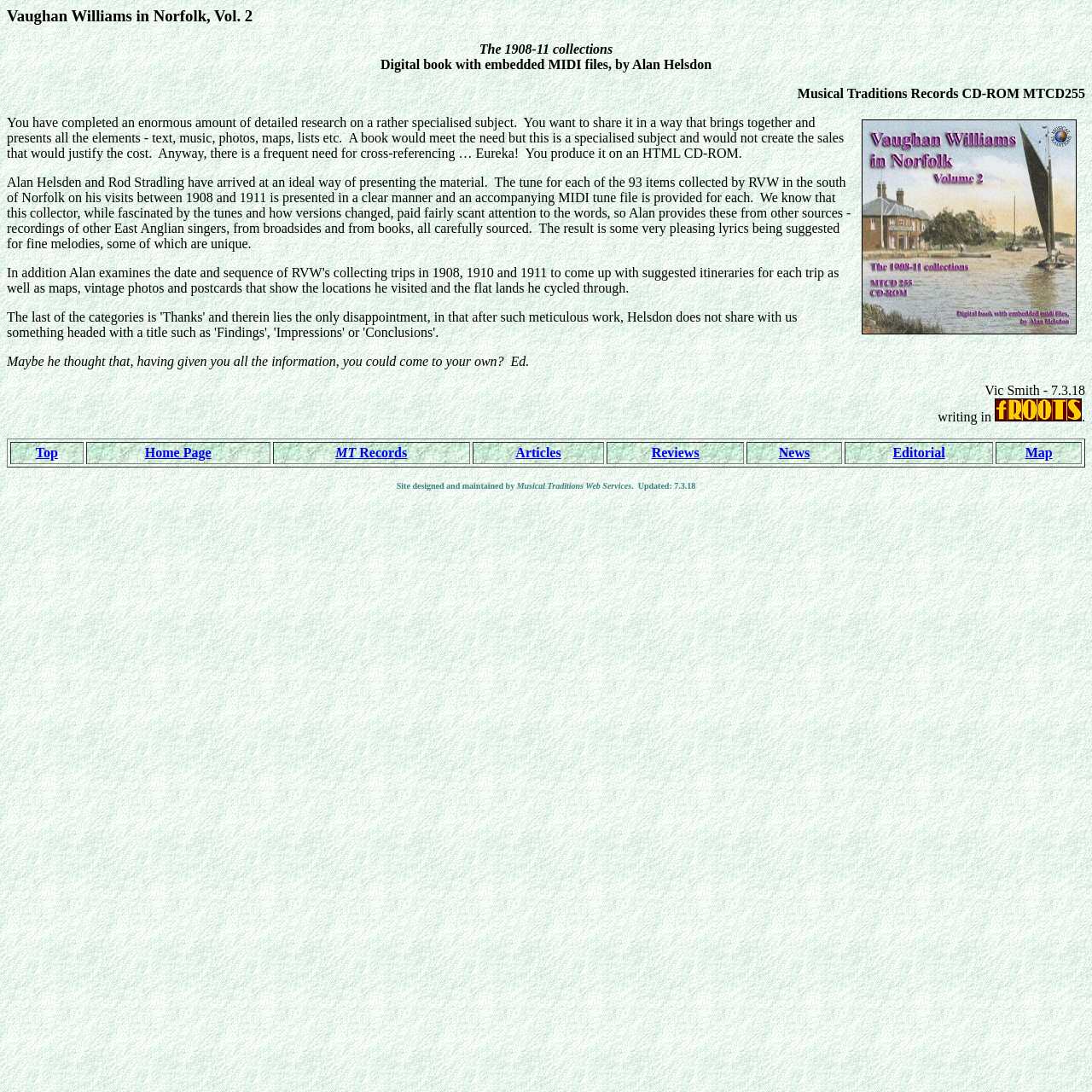What is the subject of the digital book?
Look at the image and answer with only one word or phrase.

Vaughan Williams in Norfolk